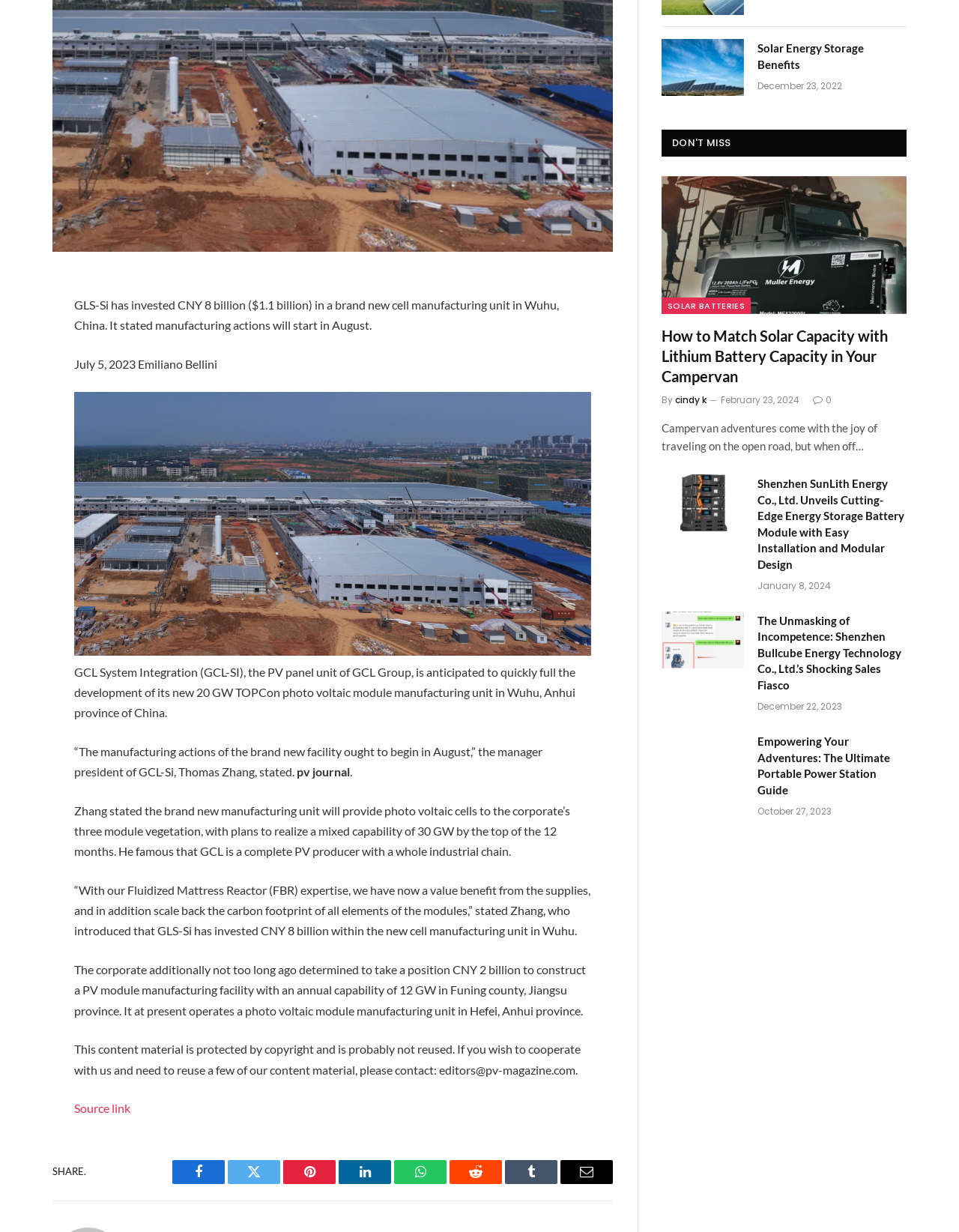Find and provide the bounding box coordinates for the UI element described here: "Solar Energy Storage Benefits". The coordinates should be given as four float numbers between 0 and 1: [left, top, right, bottom].

[0.79, 0.033, 0.945, 0.059]